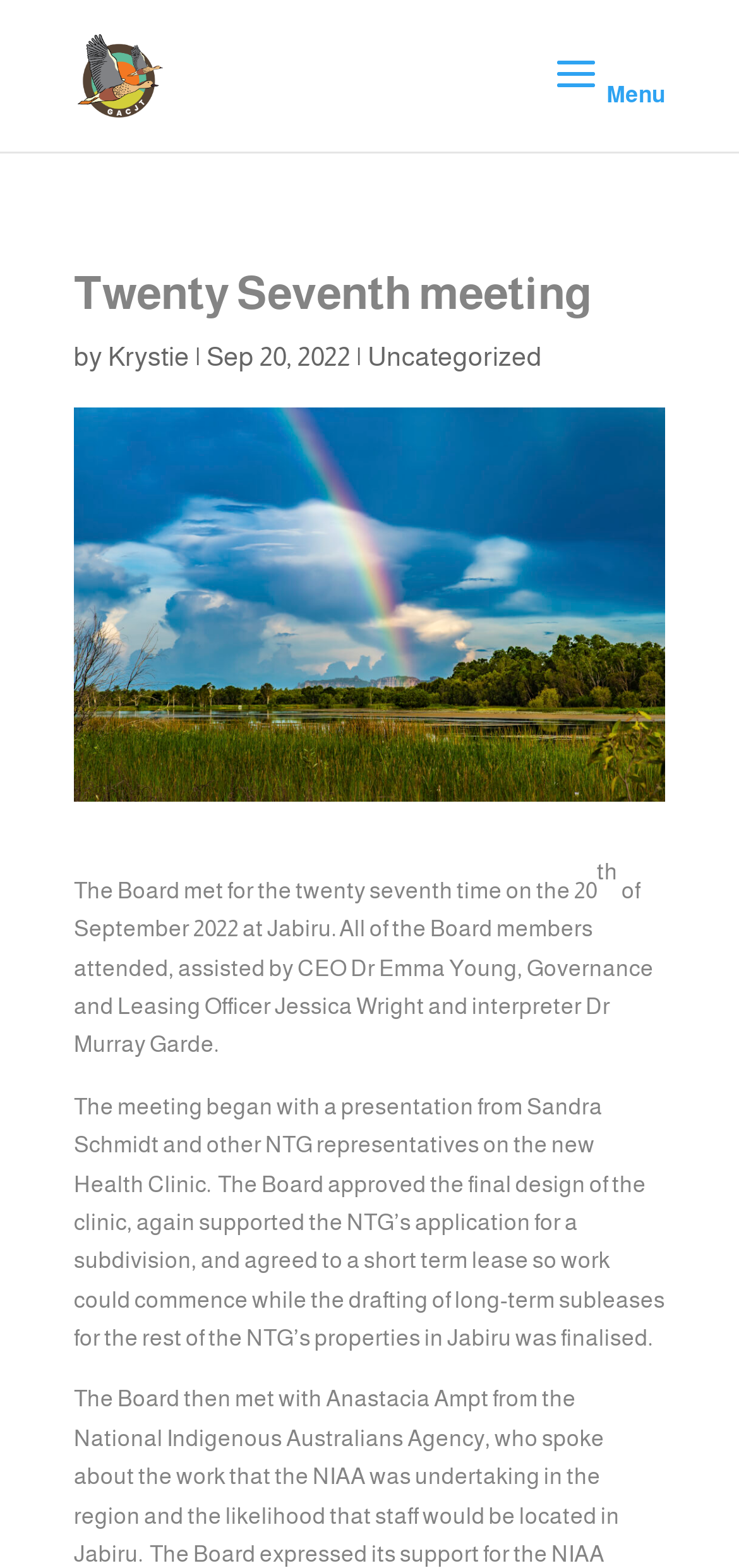What is the date of the twenty seventh meeting?
From the details in the image, provide a complete and detailed answer to the question.

I found the date by looking at the text 'Sep 20, 2022' which is located below the heading 'Twenty Seventh meeting' and above the paragraph describing the meeting.